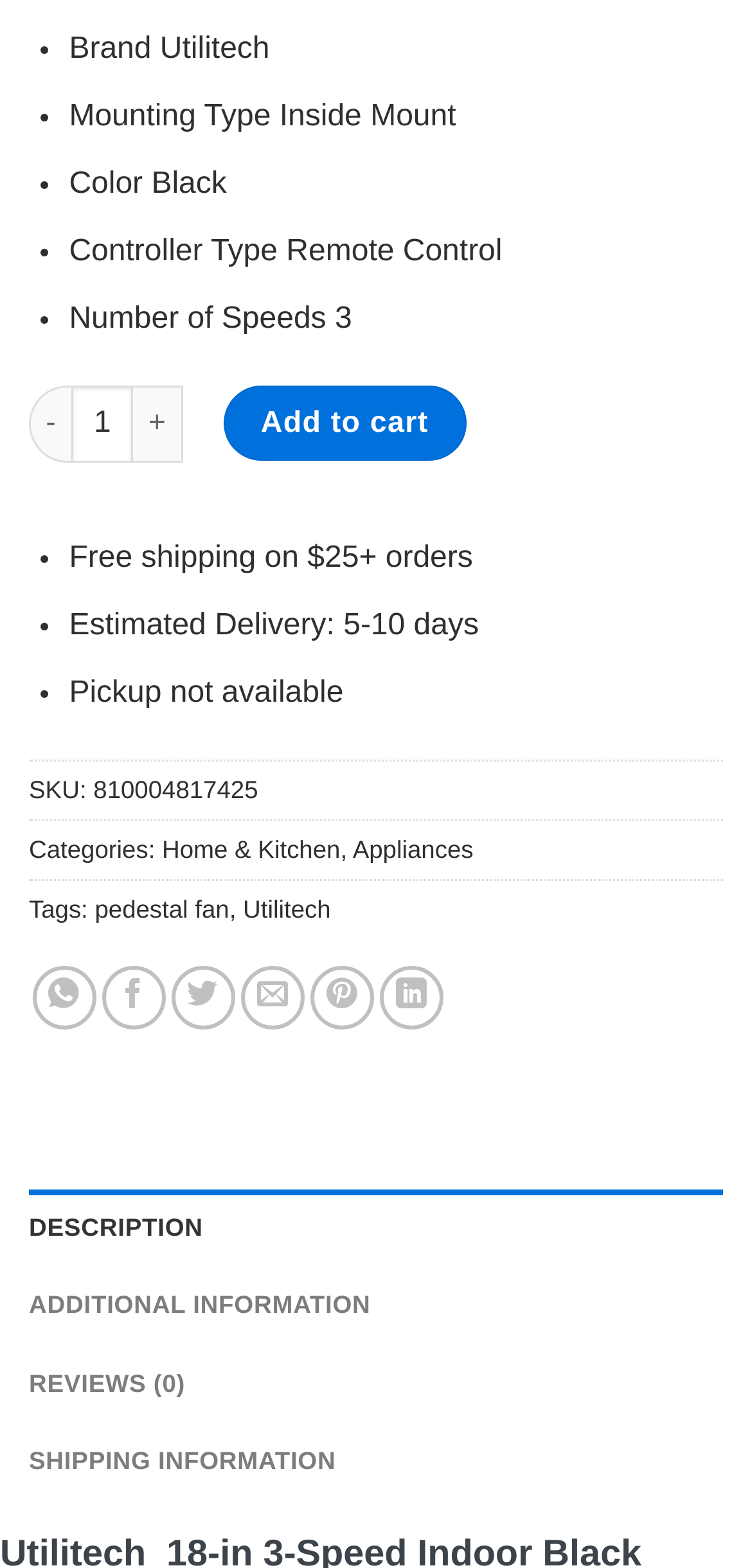Can you show the bounding box coordinates of the region to click on to complete the task described in the instruction: "Decrement the product quantity"?

[0.038, 0.246, 0.095, 0.295]